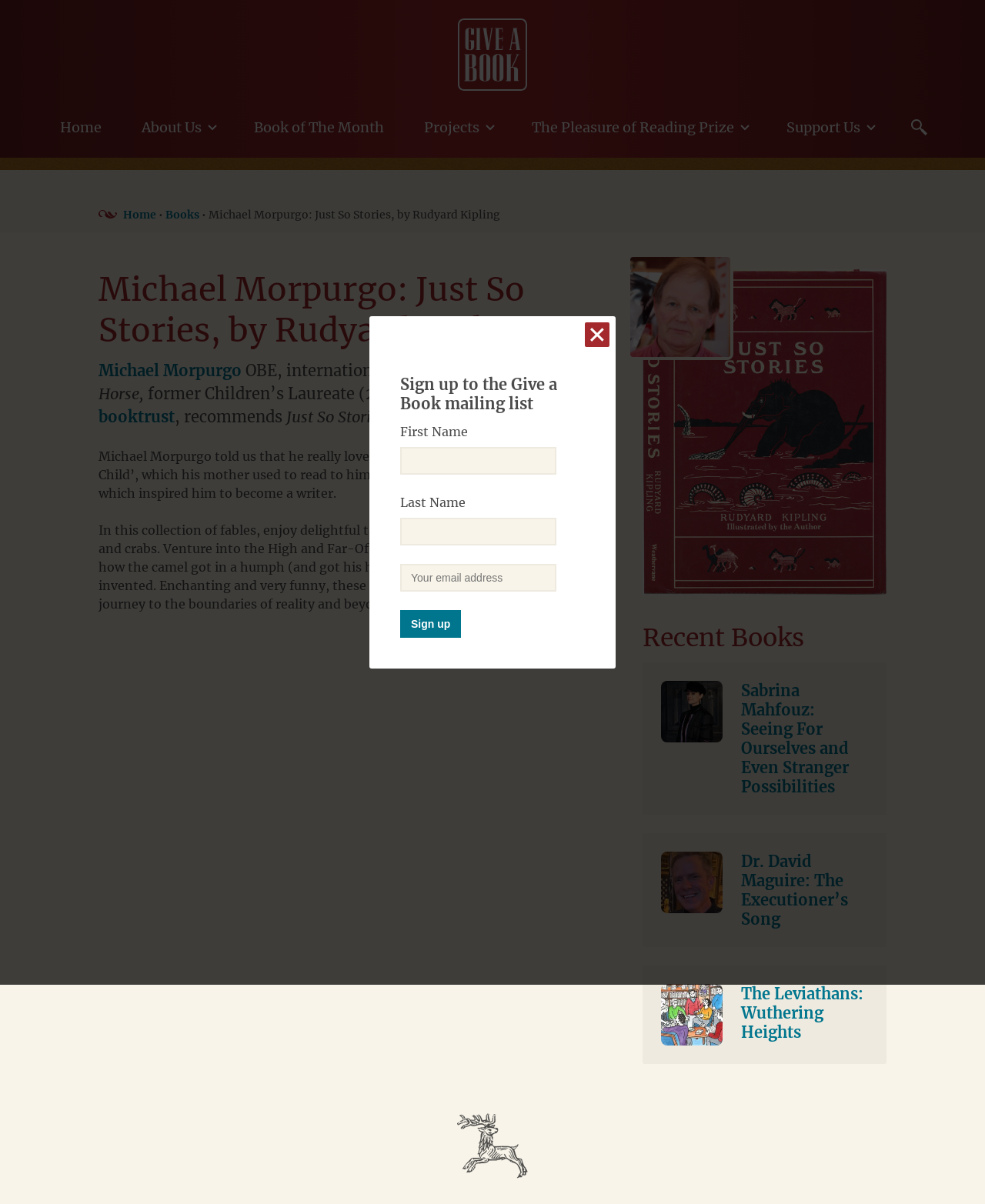Respond to the question below with a single word or phrase:
What is the organization that Michael Morpurgo is the President of?

booktrust